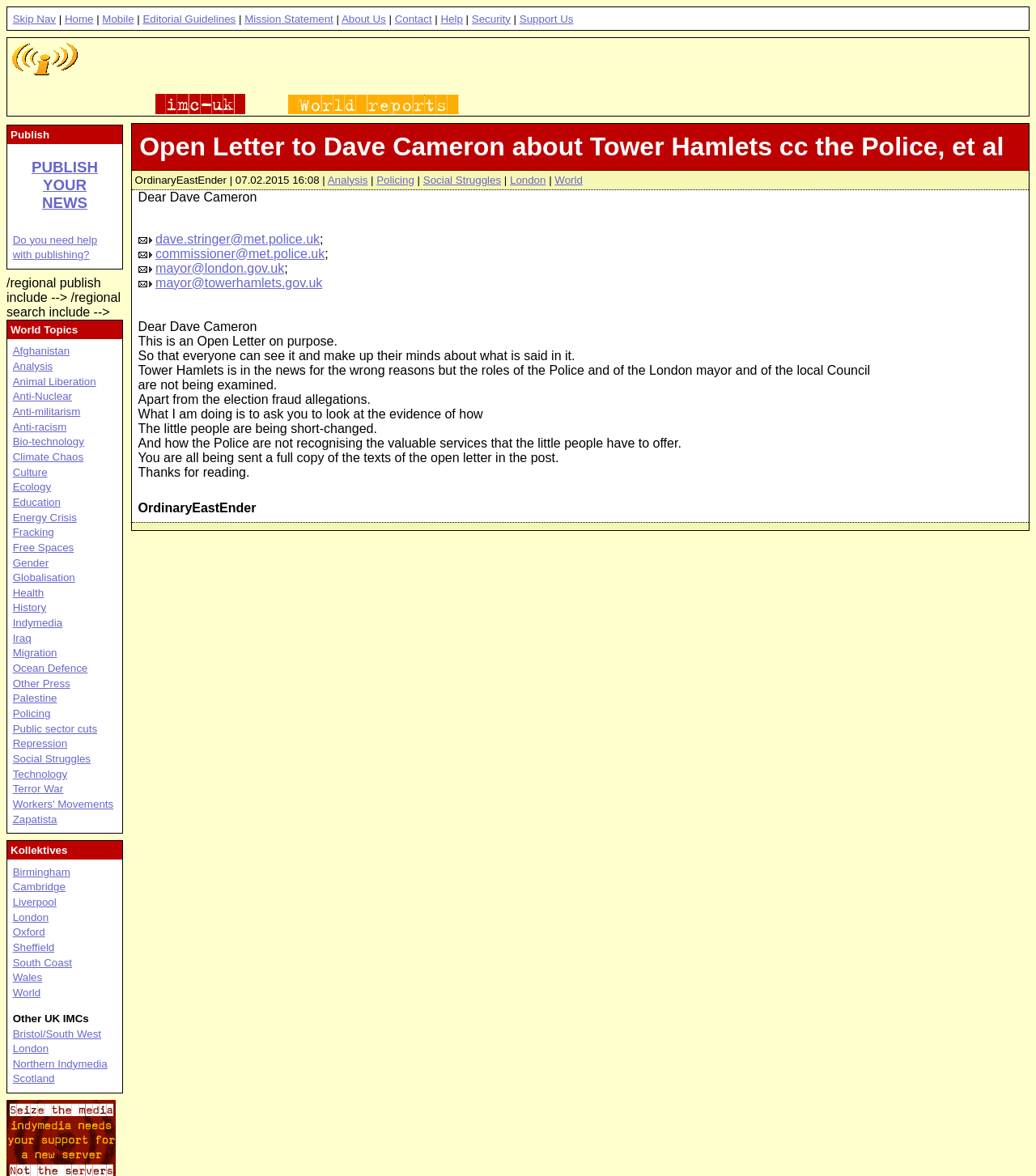Please identify the bounding box coordinates of the clickable element to fulfill the following instruction: "Click on the 'Analysis' link". The coordinates should be four float numbers between 0 and 1, i.e., [left, top, right, bottom].

[0.316, 0.148, 0.355, 0.158]